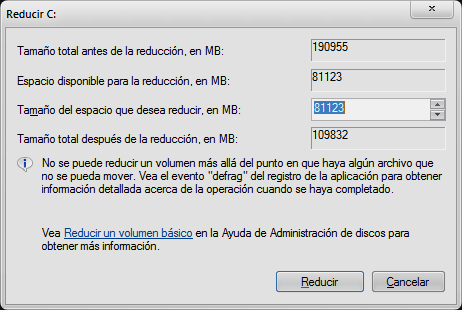Can you give a comprehensive explanation to the question given the content of the image?
What are the two options available to the user?

The dialogue box provides two options to the user, either 'Reducir' which means Shrink, or 'Cancelar' which means Cancel, allowing the user to decide whether to proceed with the partition resizing or not.